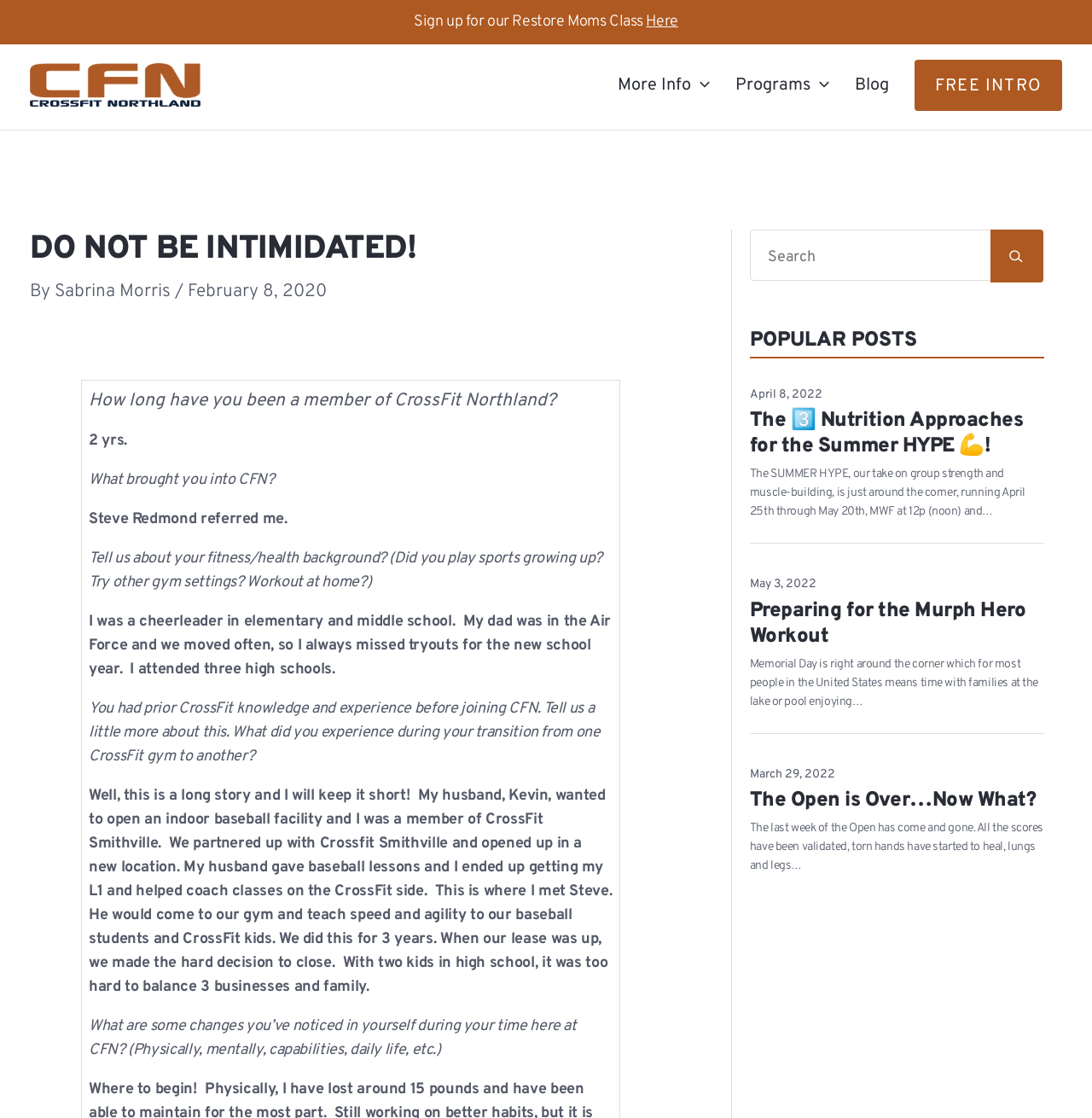Specify the bounding box coordinates of the area to click in order to execute this command: 'Click on the FREE INTRO link'. The coordinates should consist of four float numbers ranging from 0 to 1, and should be formatted as [left, top, right, bottom].

[0.838, 0.053, 0.973, 0.099]